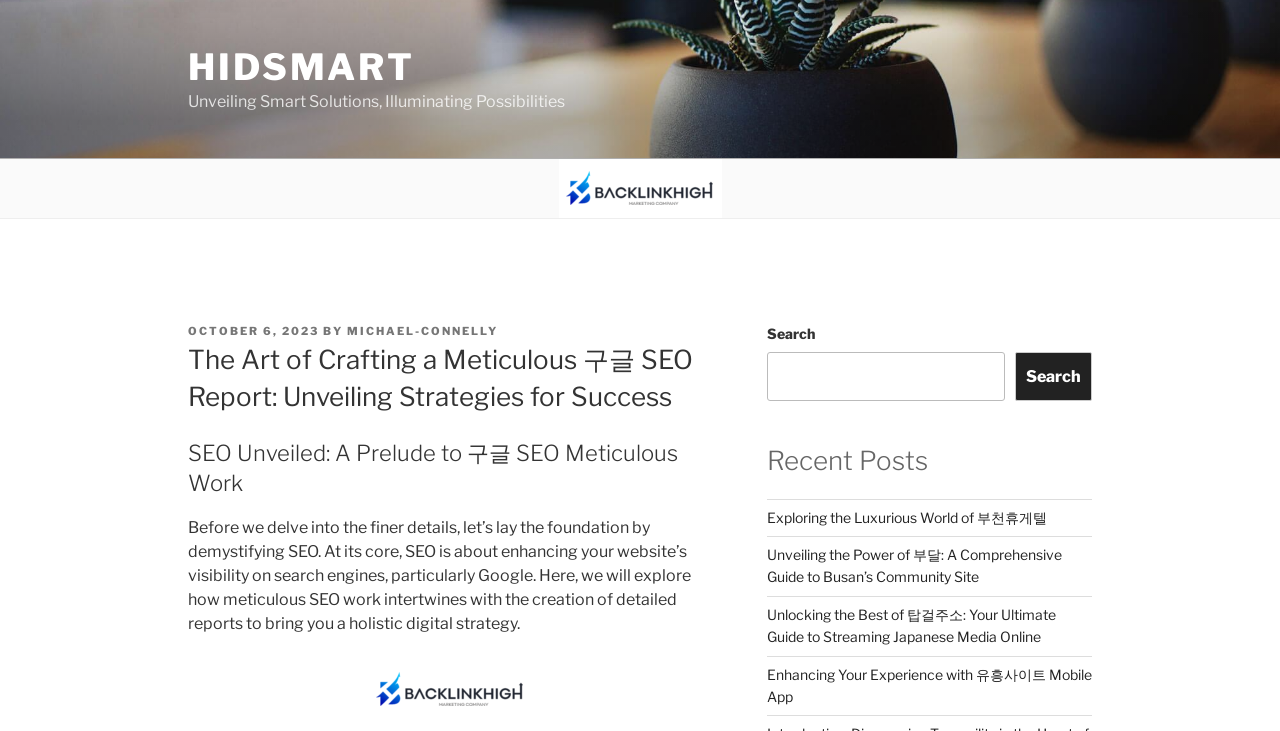Provide a comprehensive caption for the webpage.

The webpage is about SEO and digital strategy, with a focus on crafting meticulous SEO reports. At the top, there is a header section with a link to "HIDSMART" and a static text "Unveiling Smart Solutions, Illuminating Possibilities". Below this, there is a section with a header "The Art of Crafting a Meticulous 구글 SEO Report: Unveiling Strategies for Success" and a subheading "SEO Unveiled: A Prelude to 구글 SEO Meticulous Work".

The main content of the page starts with a paragraph of text that explains the basics of SEO, stating that it is about enhancing a website's visibility on search engines, particularly Google. This text is followed by an image related to 구글 SEO.

On the right side of the page, there is a search bar with a search button and a heading "Recent Posts" above it. Below the search bar, there are four links to recent posts, each with a descriptive title.

There are a total of five headings on the page, including the main title and the "Recent Posts" section. There are also several links, including the HIDSMART link at the top and the four recent post links. The image on the page is related to 구글 SEO and is placed below the introductory paragraph.